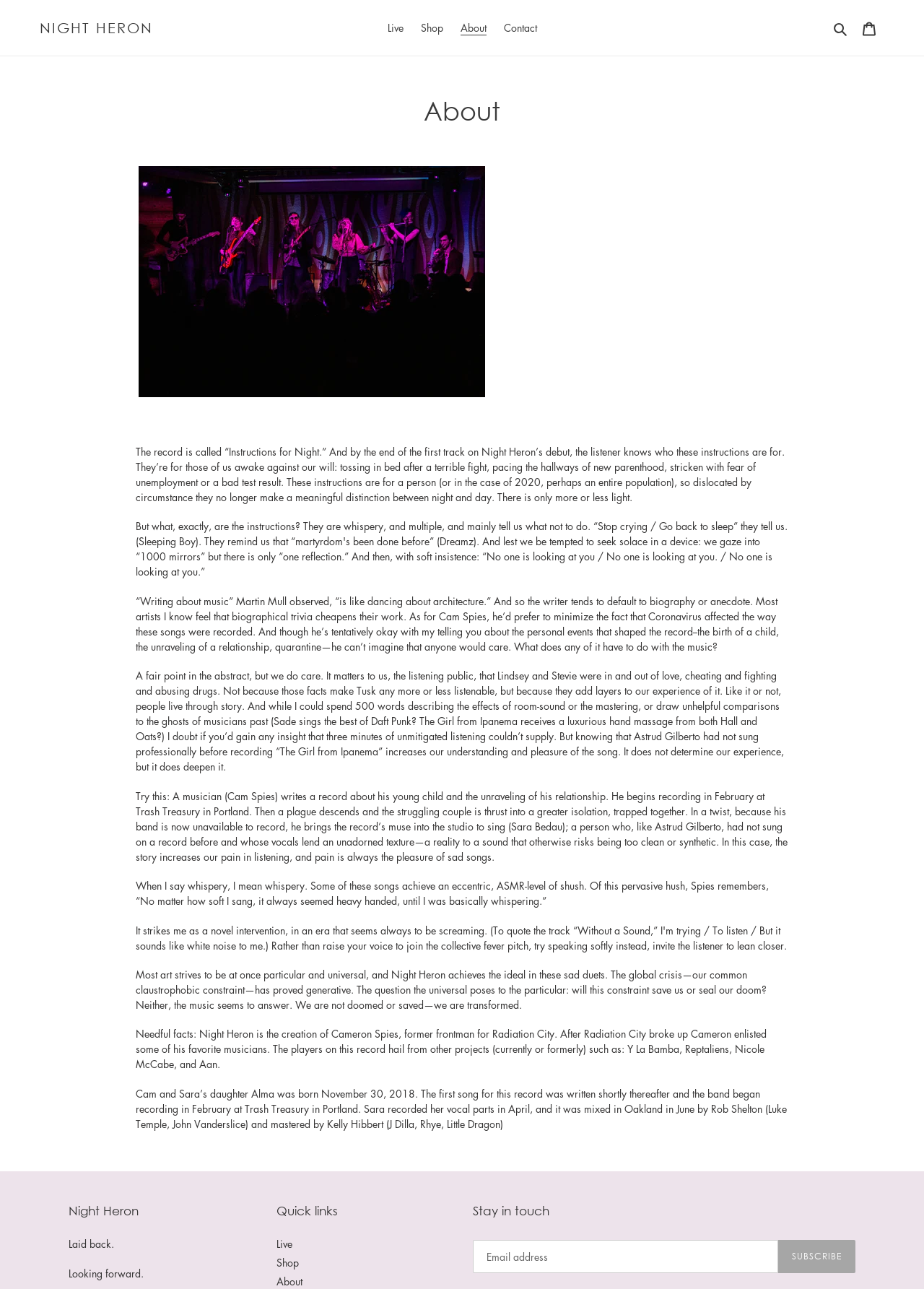What is the name of the record?
Use the information from the image to give a detailed answer to the question.

The question can be answered by reading the first paragraph of the webpage, which states 'The record is called “Instructions for Night.”' This indicates that the name of the record is 'Instructions for Night'.